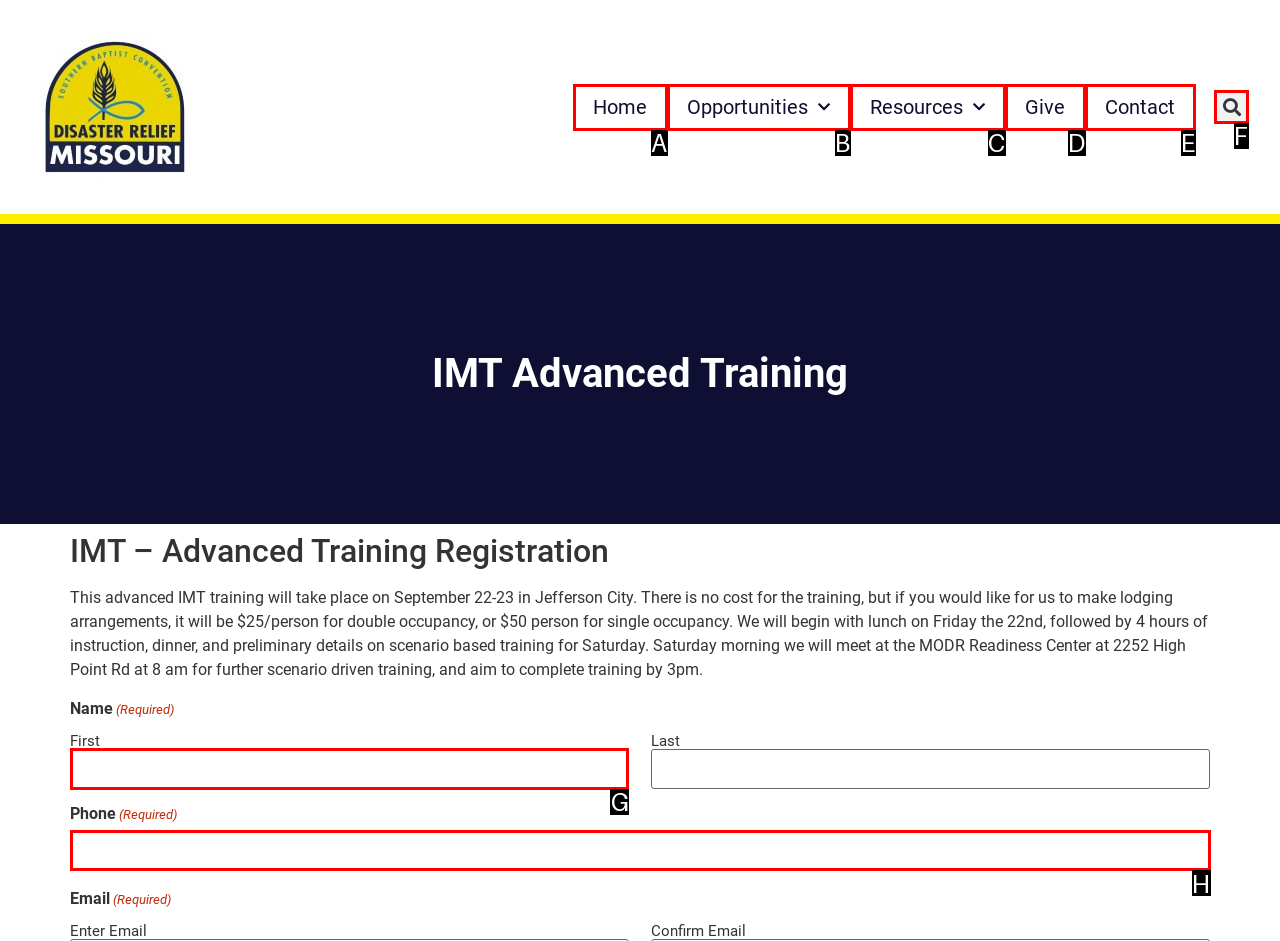Select the proper UI element to click in order to perform the following task: Search. Indicate your choice with the letter of the appropriate option.

F